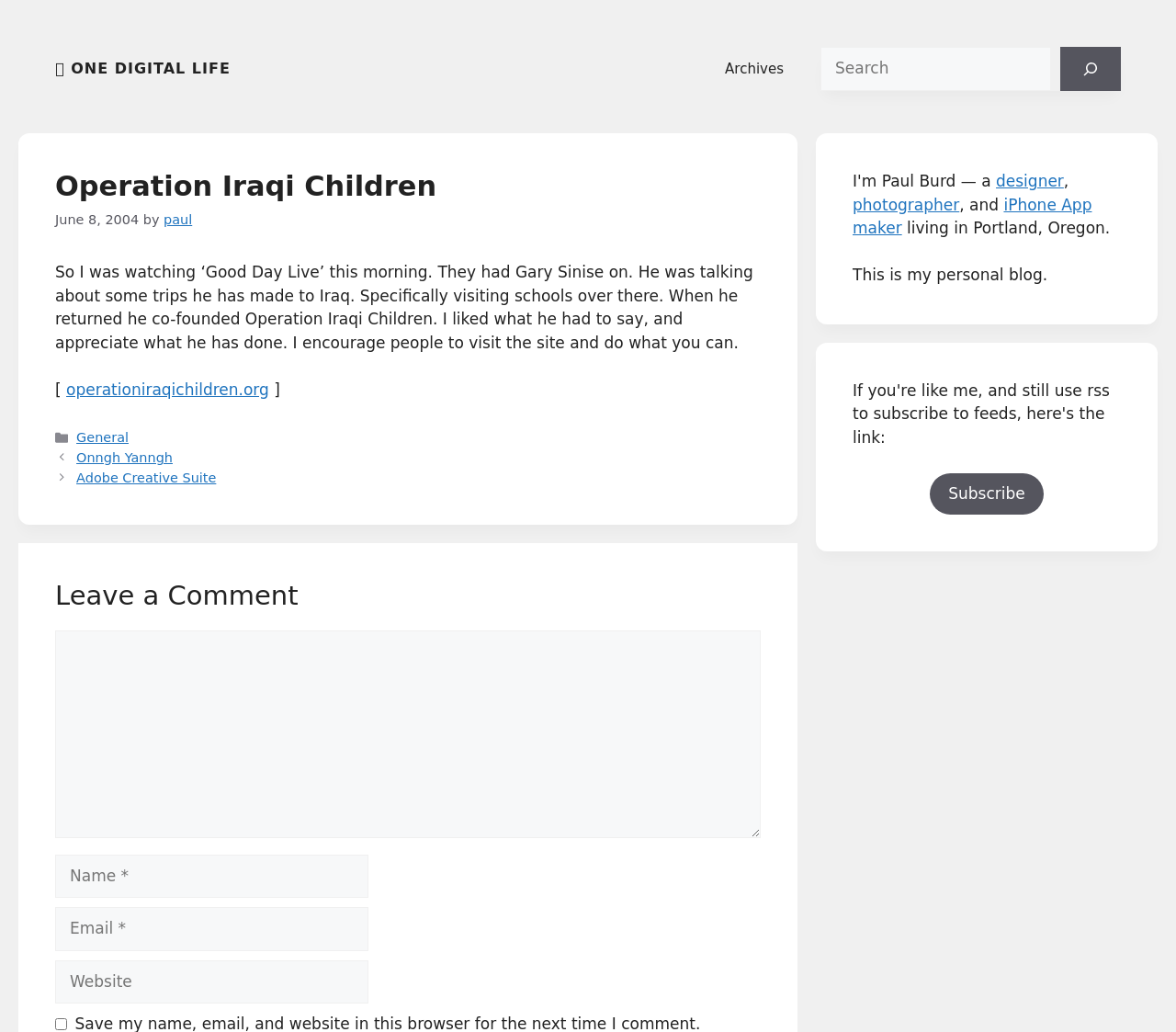Determine the bounding box coordinates for the clickable element to execute this instruction: "Leave a comment". Provide the coordinates as four float numbers between 0 and 1, i.e., [left, top, right, bottom].

[0.047, 0.611, 0.647, 0.812]